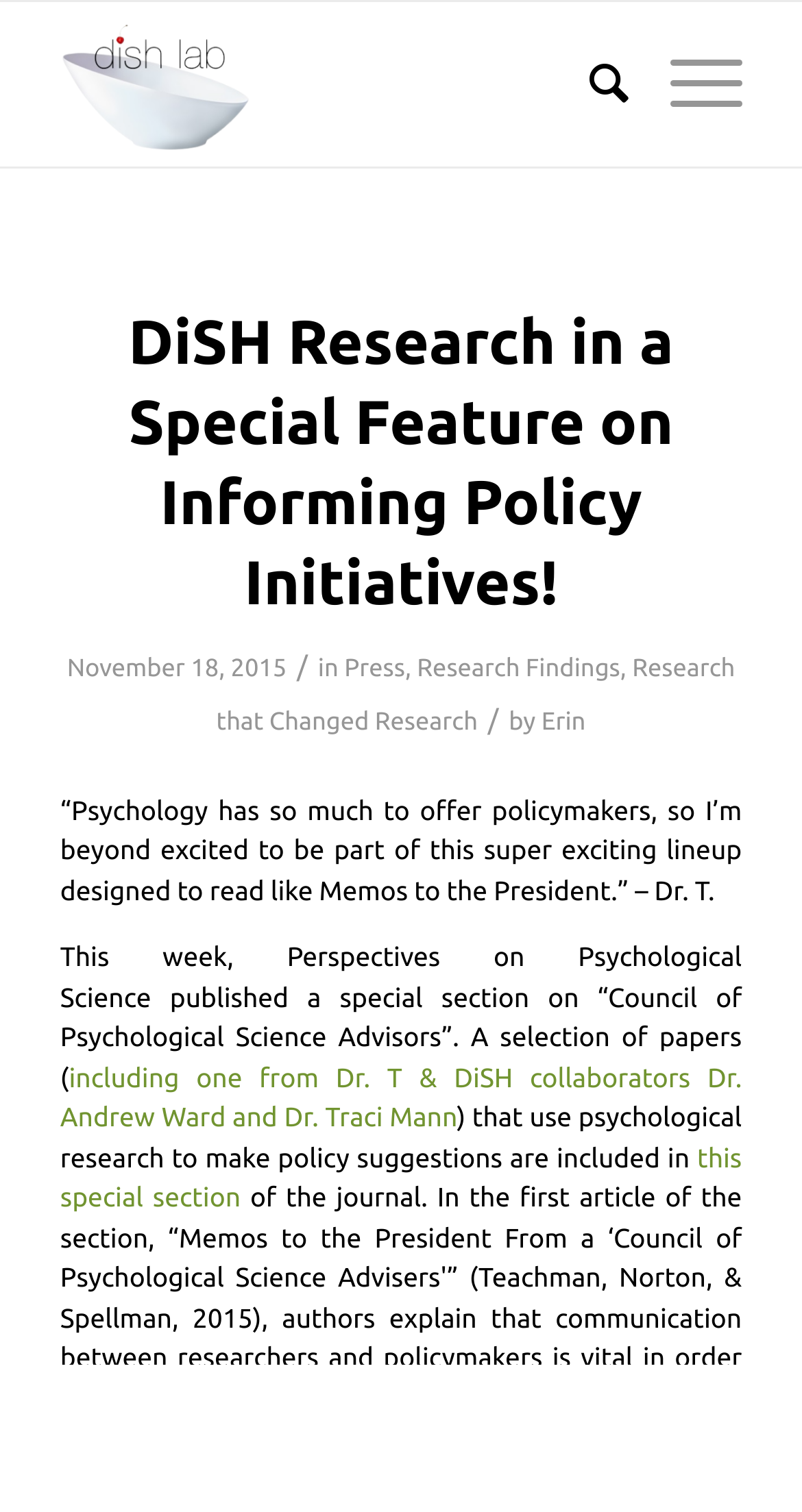Using the format (top-left x, top-left y, bottom-right x, bottom-right y), provide the bounding box coordinates for the described UI element. All values should be floating point numbers between 0 and 1: Research Findings

[0.52, 0.434, 0.773, 0.451]